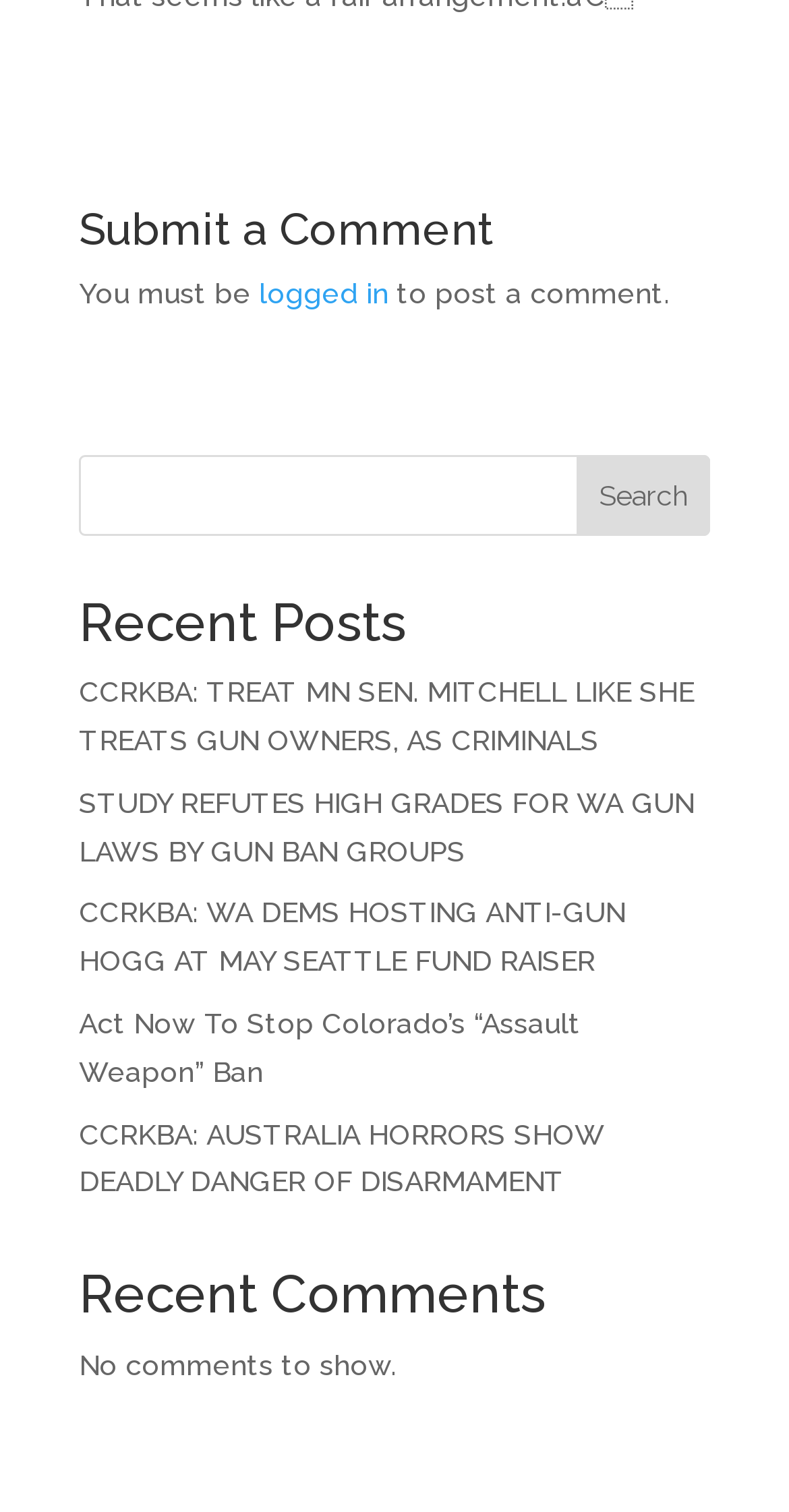Please find the bounding box for the UI element described by: "Search".

[0.732, 0.301, 0.9, 0.355]